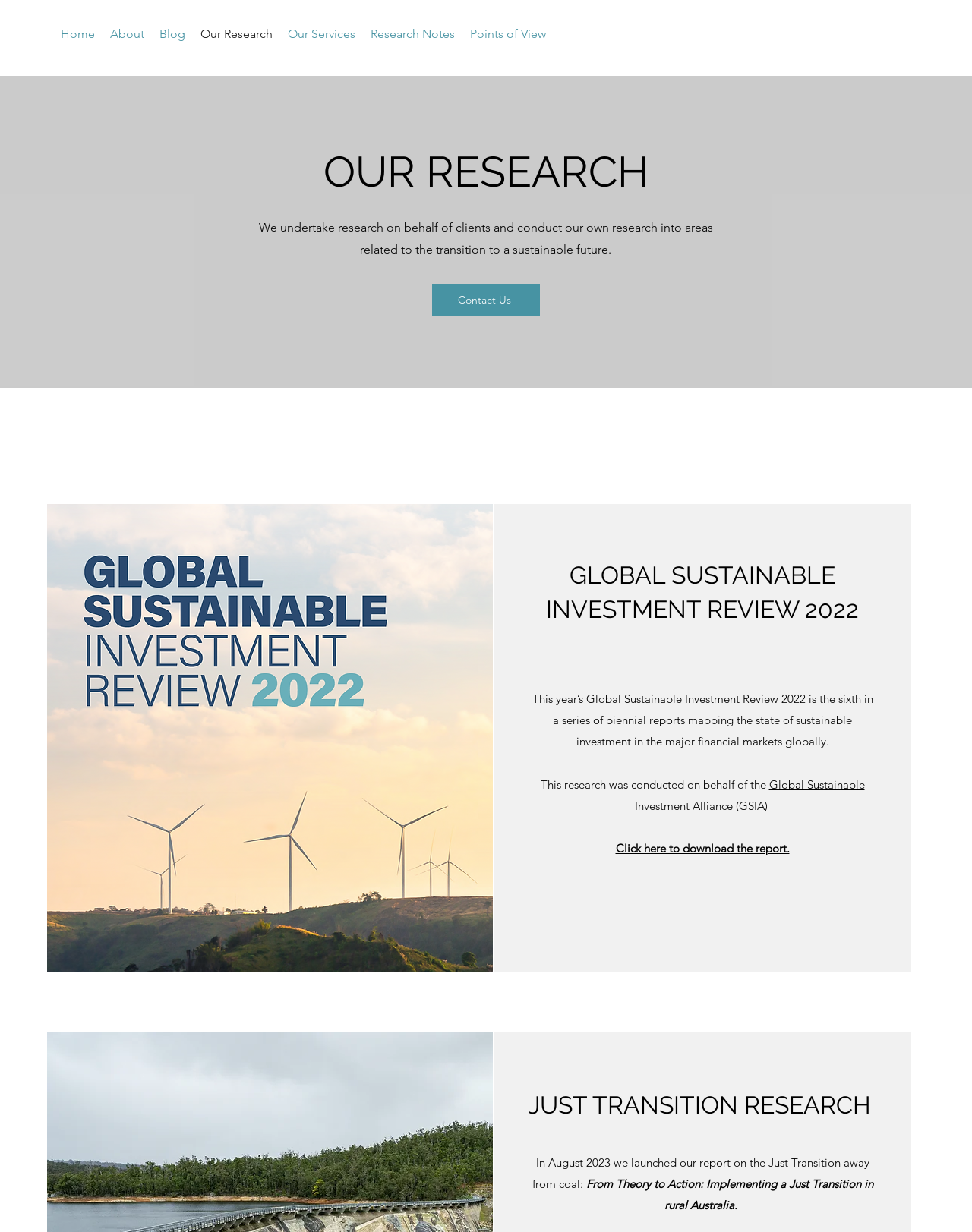Determine the coordinates of the bounding box that should be clicked to complete the instruction: "go to home page". The coordinates should be represented by four float numbers between 0 and 1: [left, top, right, bottom].

[0.055, 0.018, 0.105, 0.037]